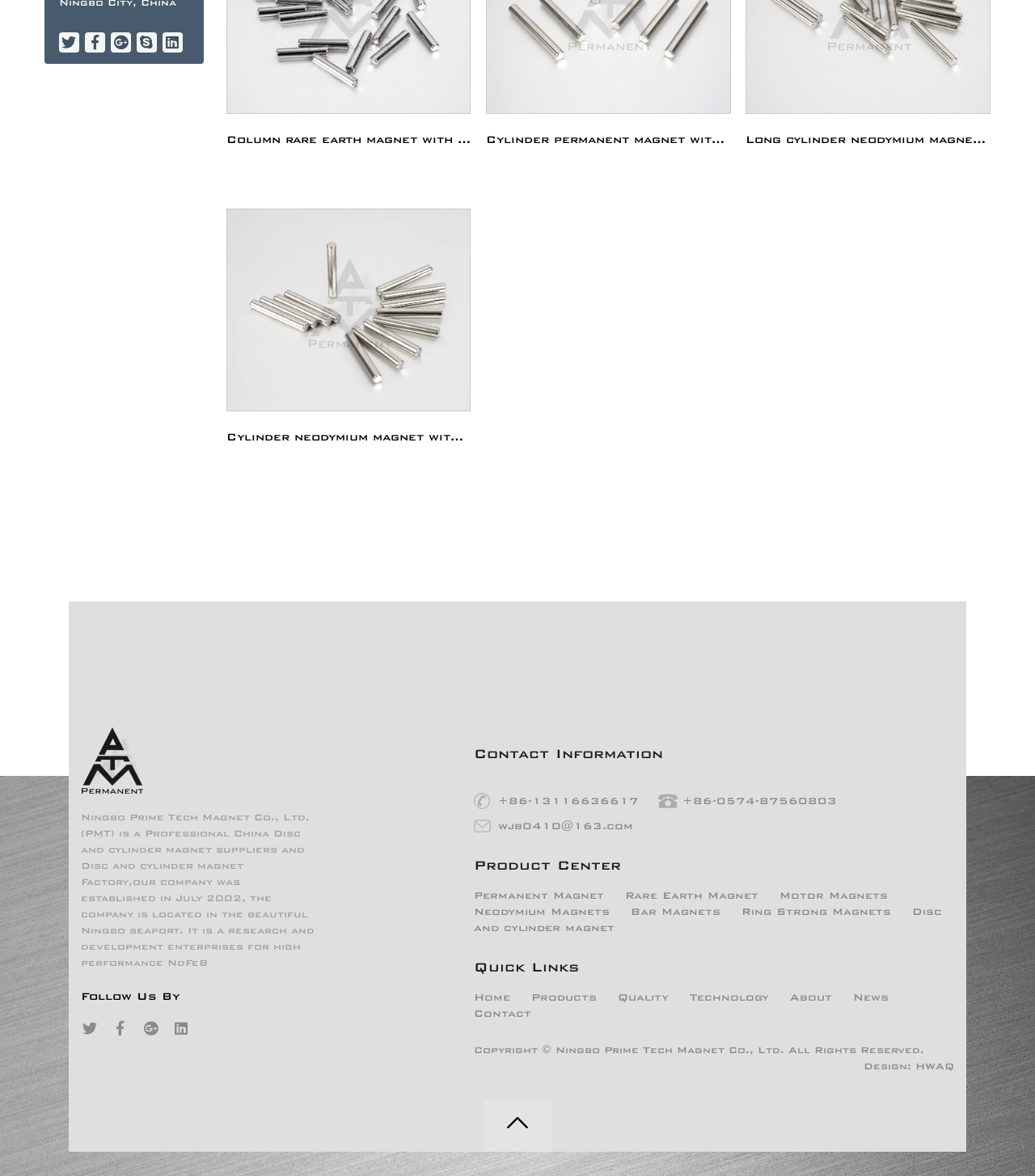Given the element description, predict the bounding box coordinates in the format (top-left x, top-left y, bottom-right x, bottom-right y). Make sure all values are between 0 and 1. Here is the element description: Rare Earth Magnet

[0.604, 0.756, 0.733, 0.767]